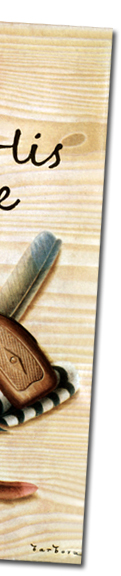Answer the question using only one word or a concise phrase: What is the author of the famous fictional agent James Bond?

Ian Fleming